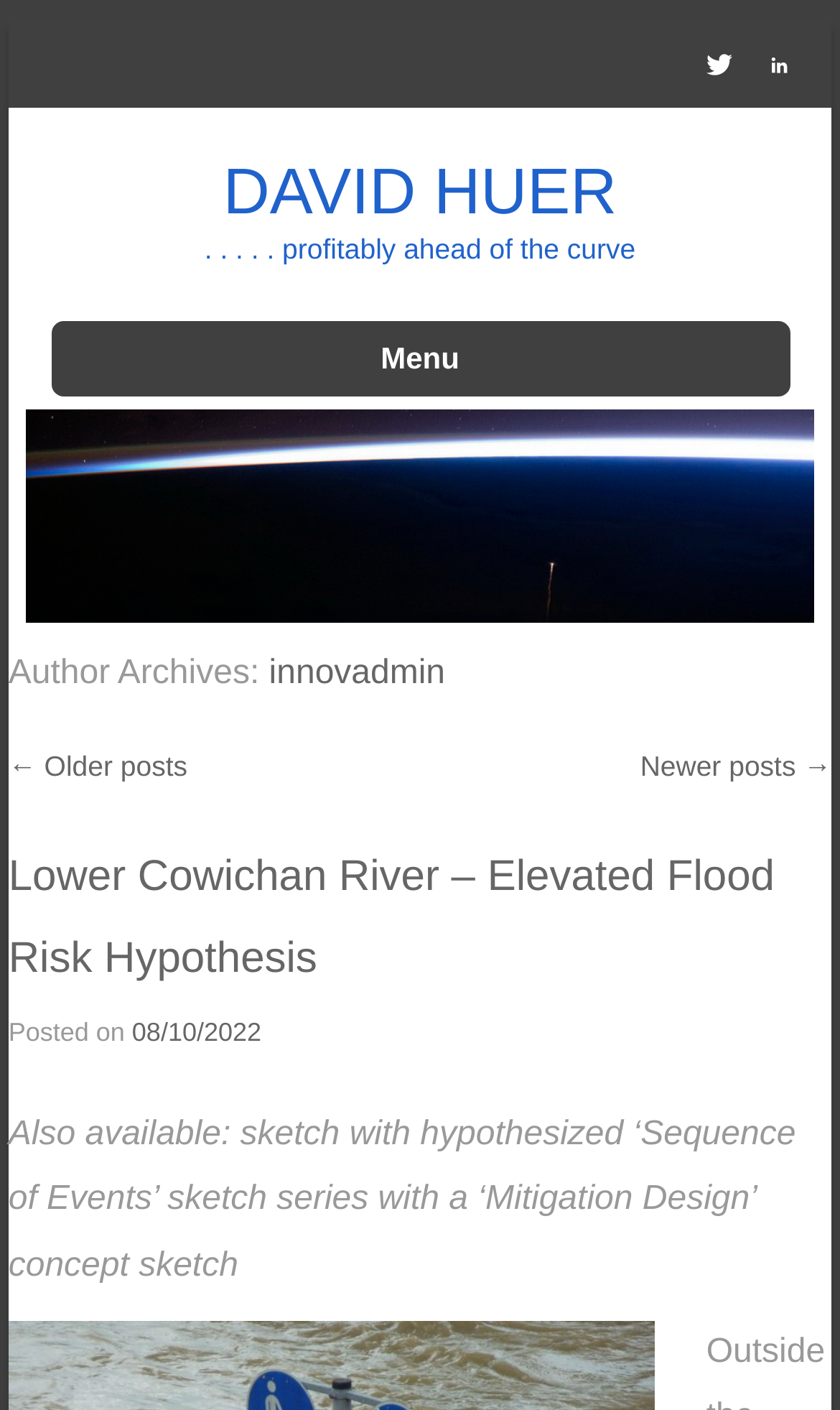Predict the bounding box coordinates of the UI element that matches this description: "Home". The coordinates should be in the format [left, top, right, bottom] with each value between 0 and 1.

None